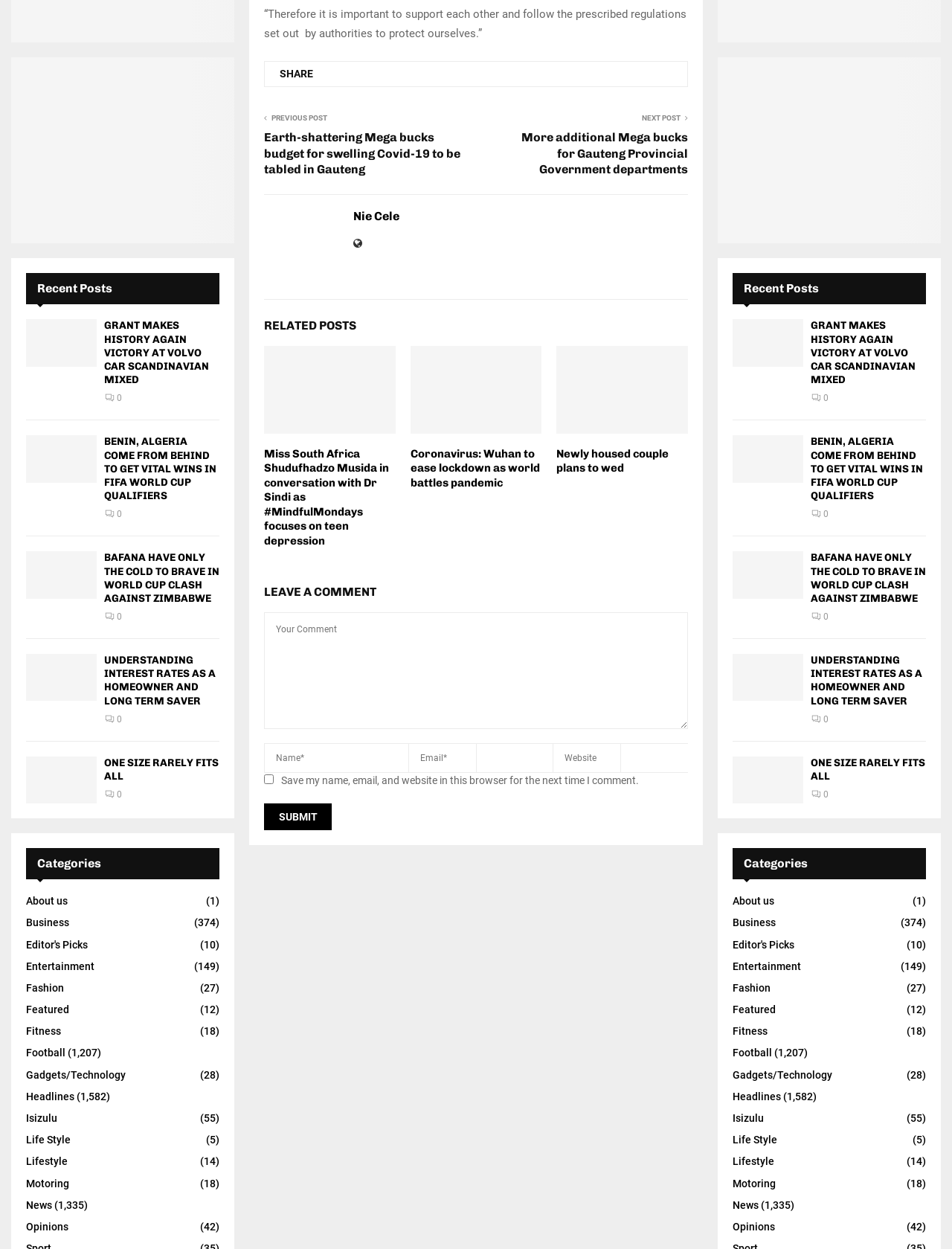Identify the coordinates of the bounding box for the element that must be clicked to accomplish the instruction: "Leave a comment".

[0.277, 0.453, 0.723, 0.482]